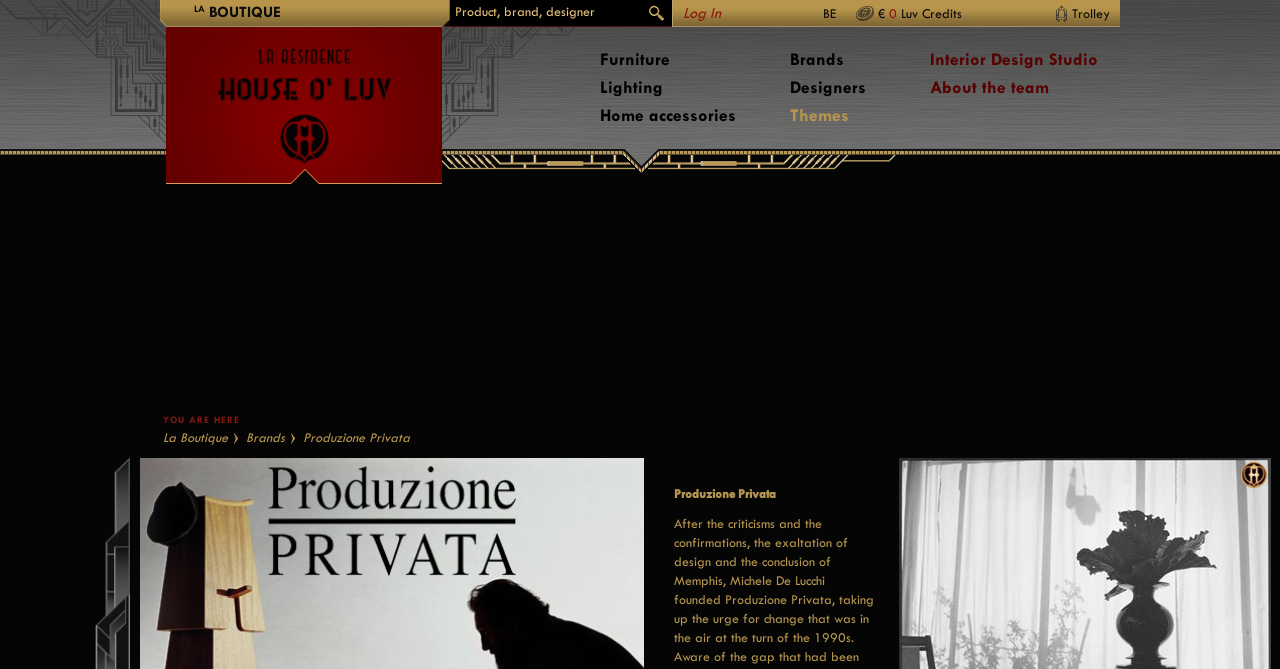Locate the bounding box coordinates of the clickable region to complete the following instruction: "explore furniture."

[0.469, 0.075, 0.523, 0.103]